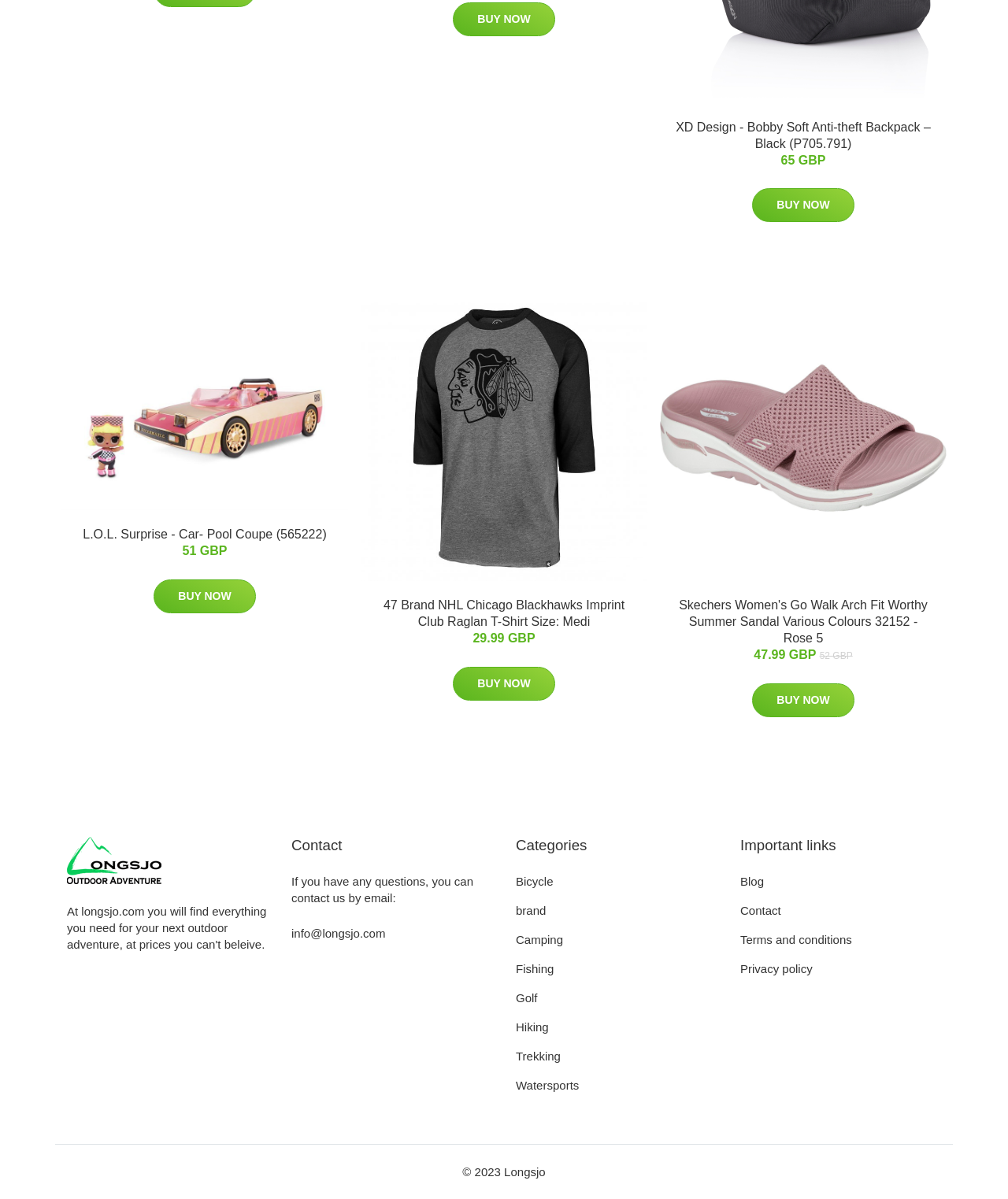Provide the bounding box coordinates for the area that should be clicked to complete the instruction: "Contact us by email".

[0.289, 0.773, 0.382, 0.784]